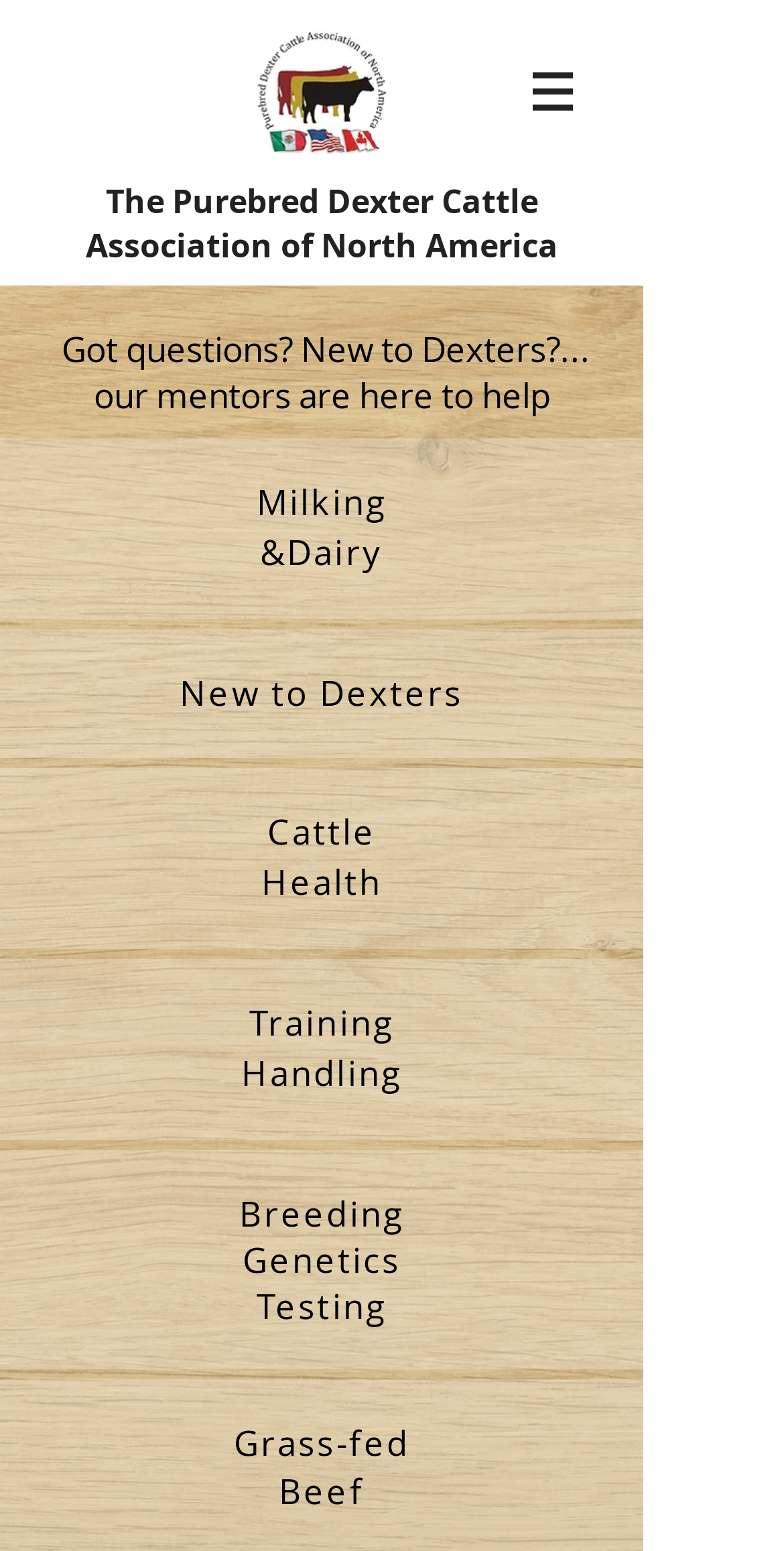Use a single word or phrase to answer this question: 
What is the name of the association?

Purebred Dexter Cattle Association